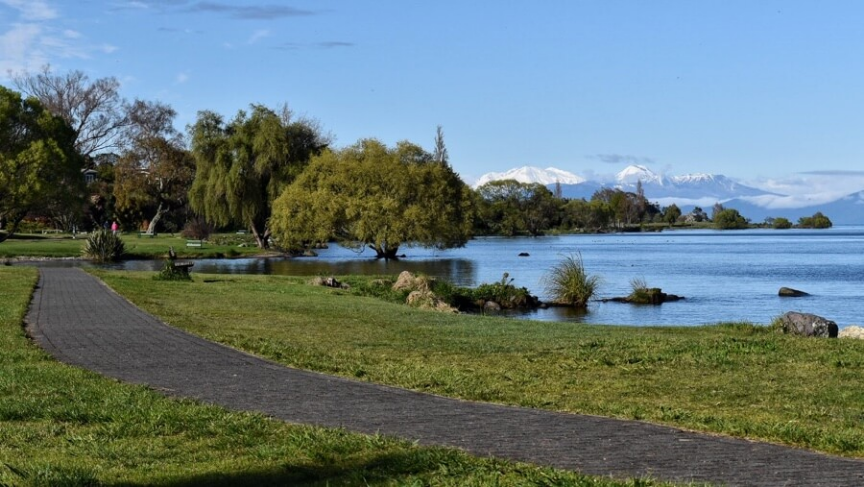Provide a short answer using a single word or phrase for the following question: 
What is the weather condition on the mountain peaks?

Snowy